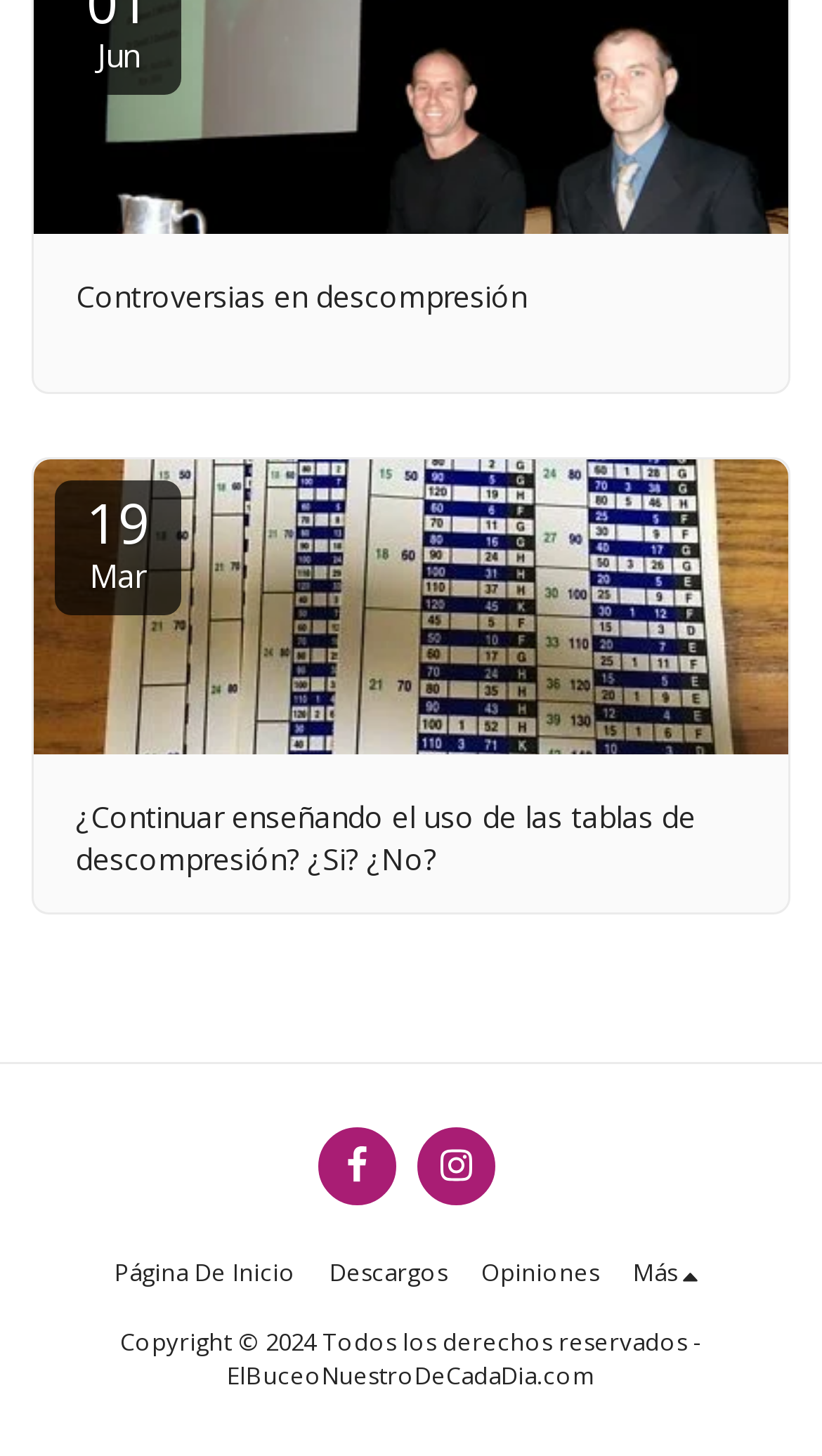What is the domain name of the website?
Based on the image, respond with a single word or phrase.

ElBuceoNuestroDeCadaDia.com